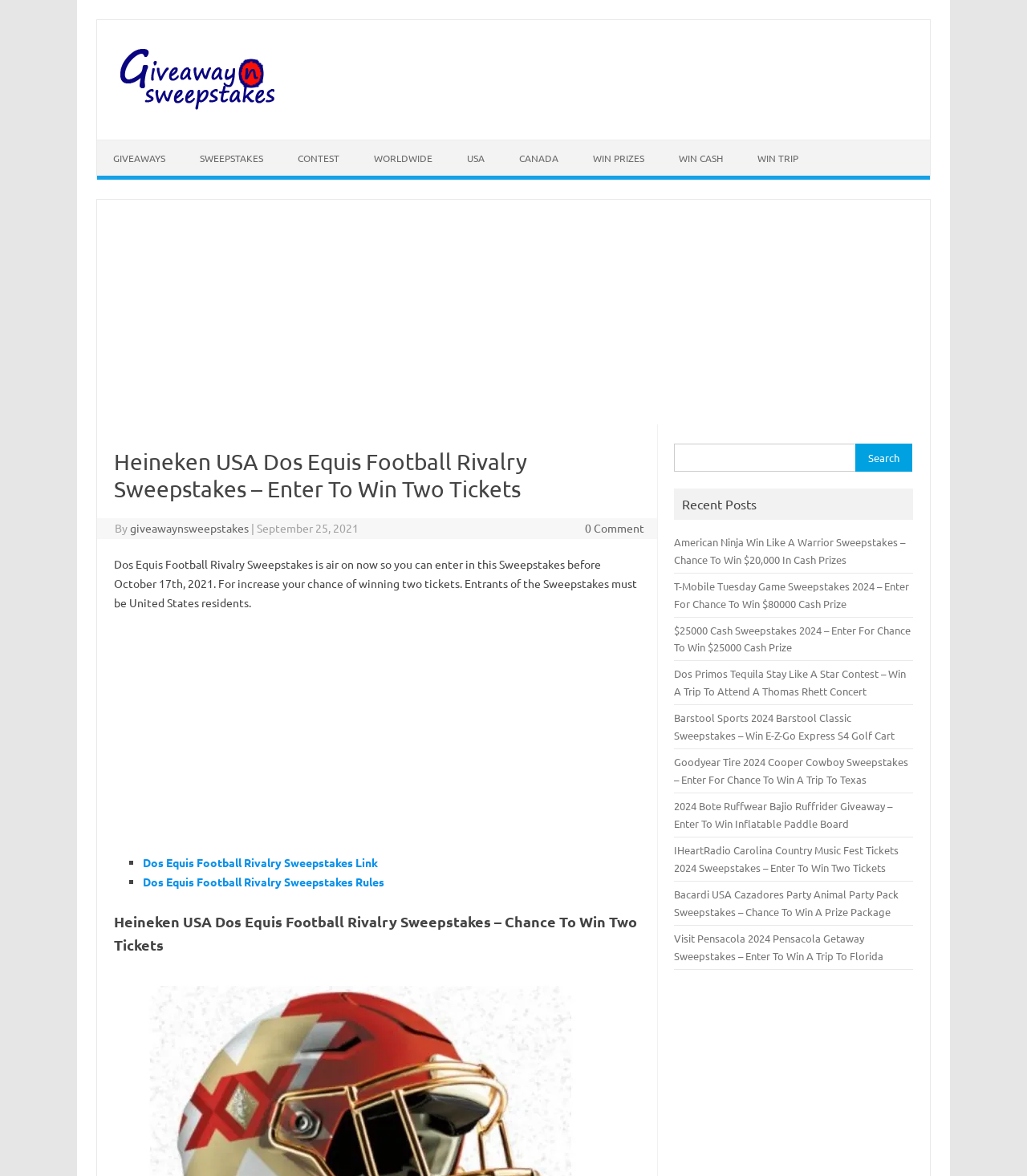Locate the bounding box coordinates of the clickable region to complete the following instruction: "Check recent posts."

[0.664, 0.422, 0.737, 0.435]